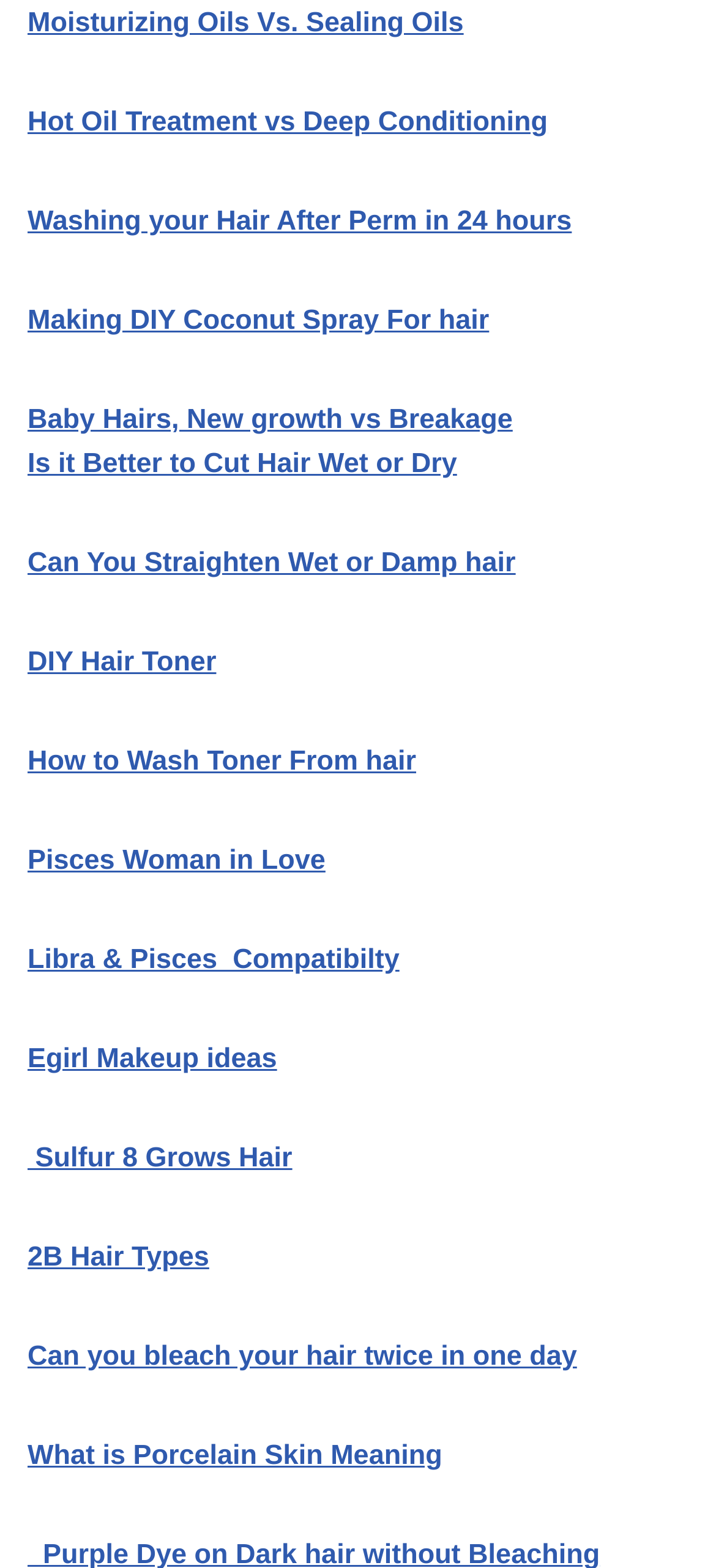Find the bounding box of the UI element described as: "Libra & Pisces Compatibilty". The bounding box coordinates should be given as four float values between 0 and 1, i.e., [left, top, right, bottom].

[0.038, 0.602, 0.558, 0.622]